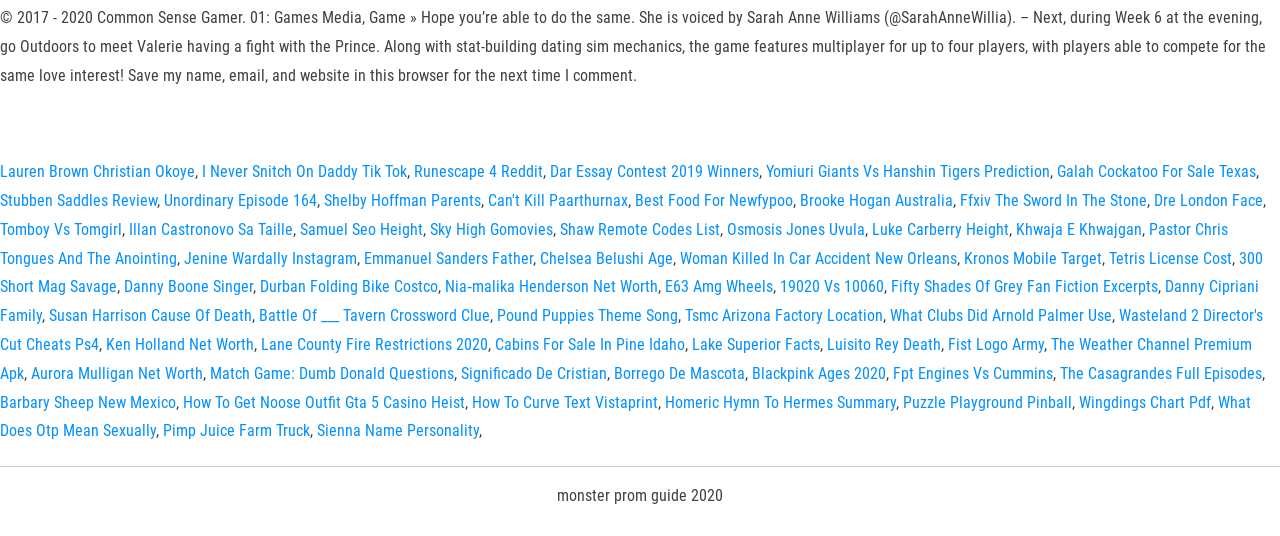Answer the question briefly using a single word or phrase: 
What is the text of the link below 'Runescape 4 Reddit'?

Dar Essay Contest 2019 Winners